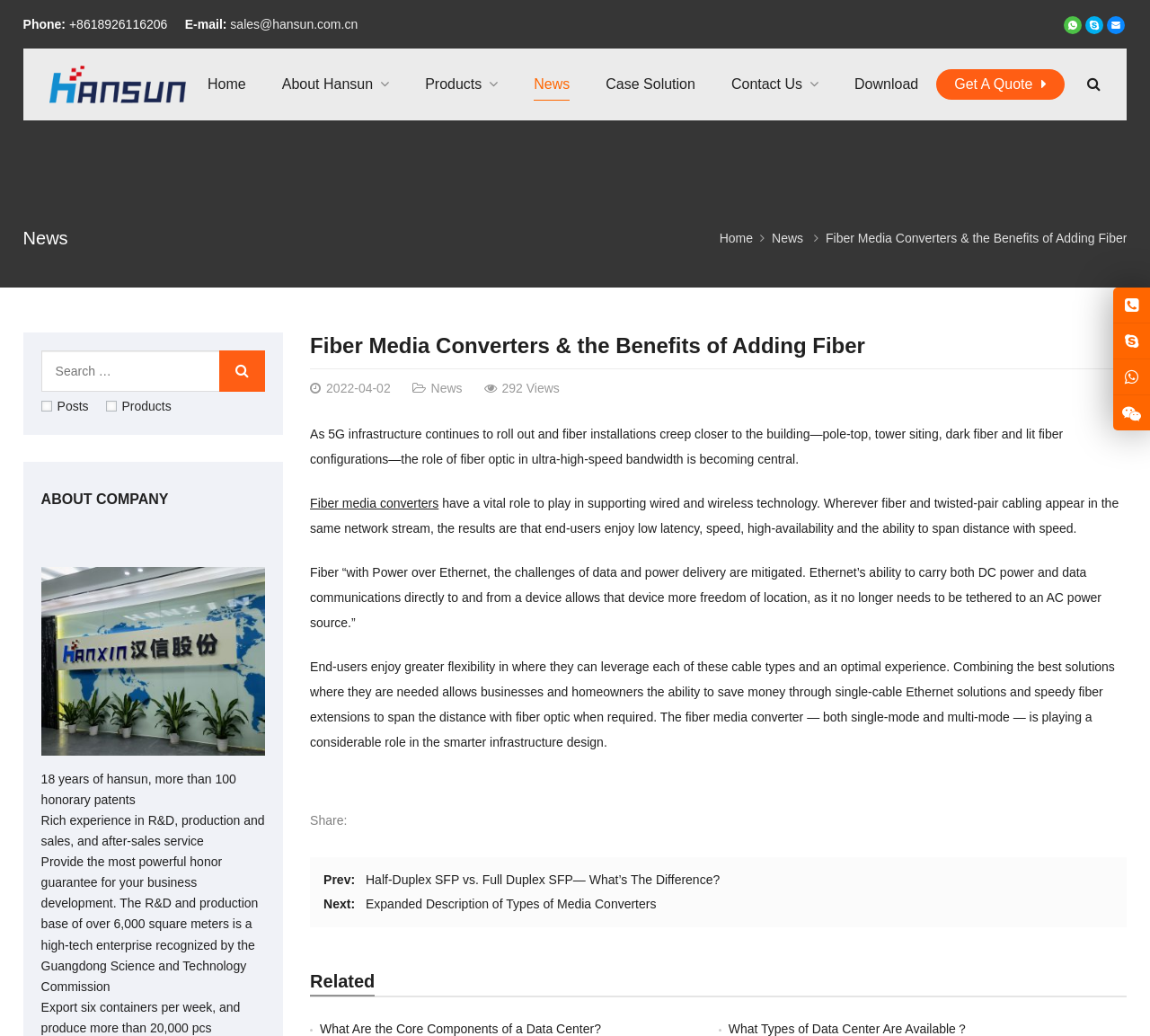Specify the bounding box coordinates of the element's area that should be clicked to execute the given instruction: "Search for something". The coordinates should be four float numbers between 0 and 1, i.e., [left, top, right, bottom].

[0.036, 0.338, 0.231, 0.403]